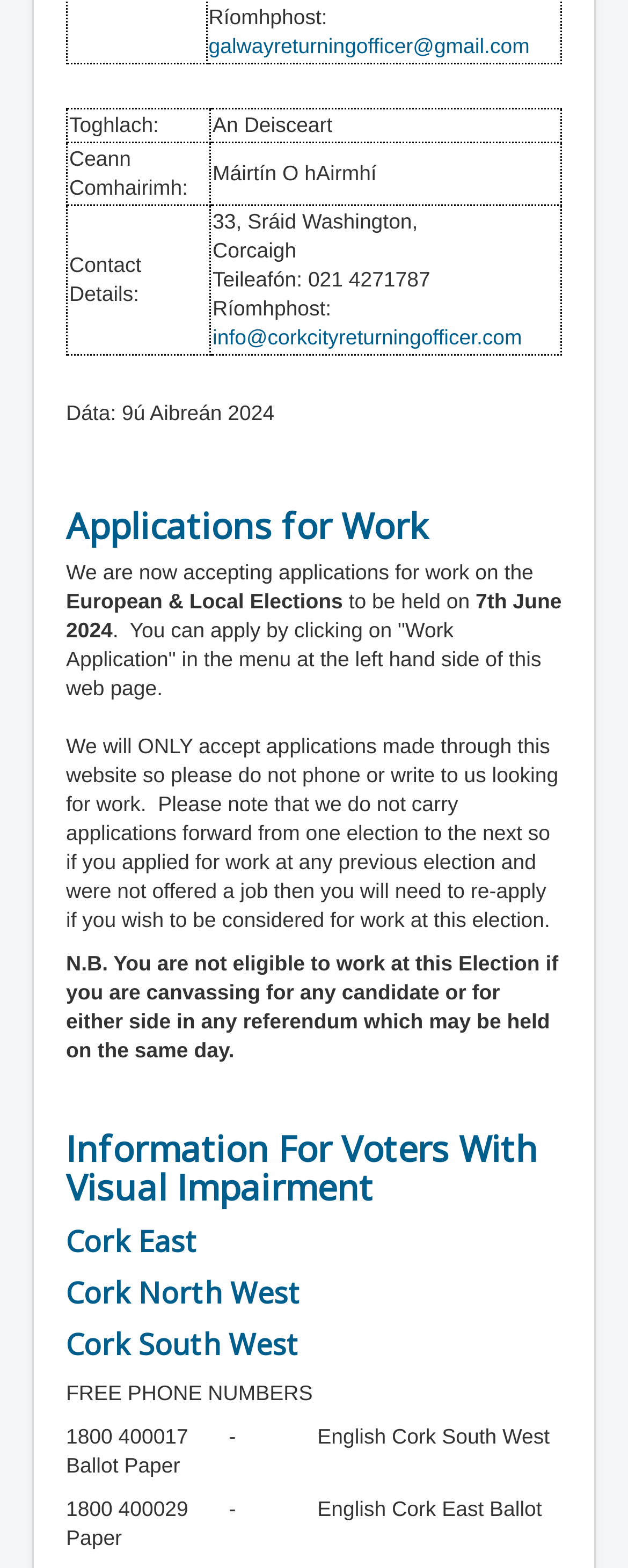What is the contact phone number for Cork South West Ballot Paper?
Use the screenshot to answer the question with a single word or phrase.

1800 400017